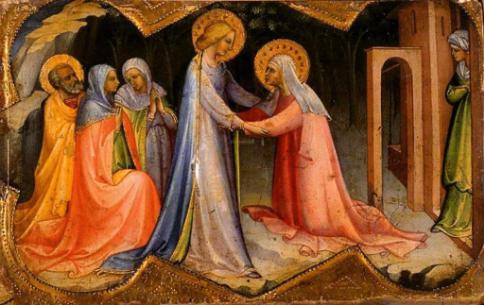Please answer the following question using a single word or phrase: 
What is the significance of the natural landscape in the background?

Enhances serene atmosphere